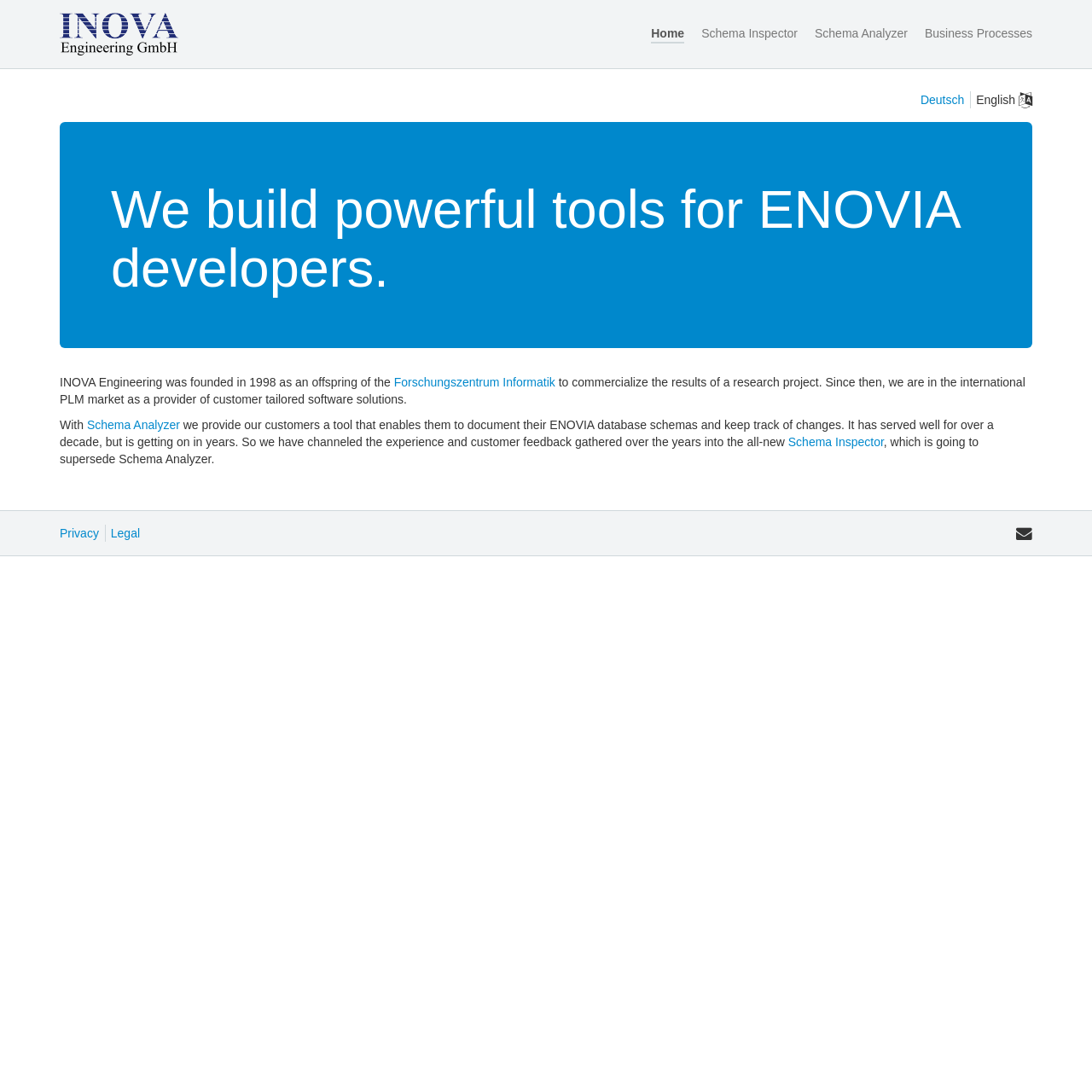What is the company name?
Observe the image and answer the question with a one-word or short phrase response.

INOVA Engineering GmbH